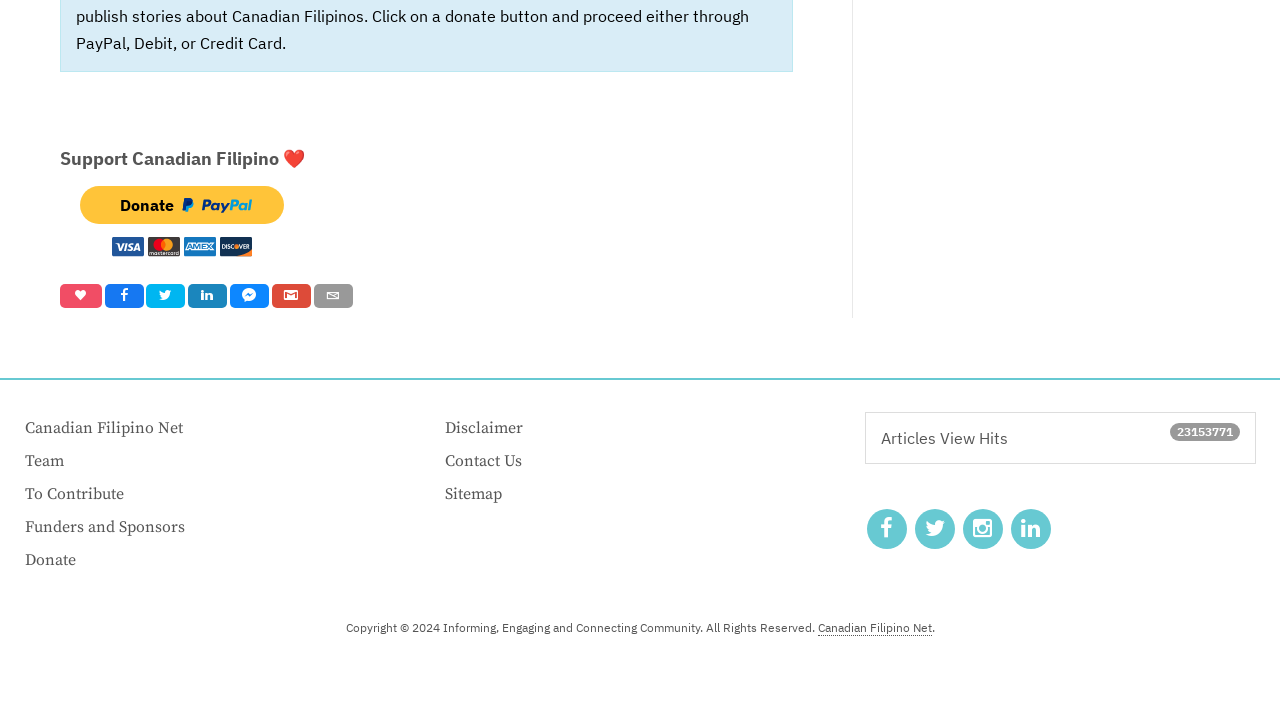What is the purpose of the icons at the bottom of the page?
Please use the image to deliver a detailed and complete answer.

At the bottom of the page, there are several link elements with bounding box coordinates ranging from [0.047, 0.404, 0.079, 0.438] to [0.245, 0.404, 0.276, 0.438]. These links have descriptive names such as 'inline_bottom_facebook', 'inline_bottom_twitter', and 'inline_bottom_linkedin', indicating that they are social media links. Therefore, the purpose of these icons is to provide links to the organization's social media profiles.